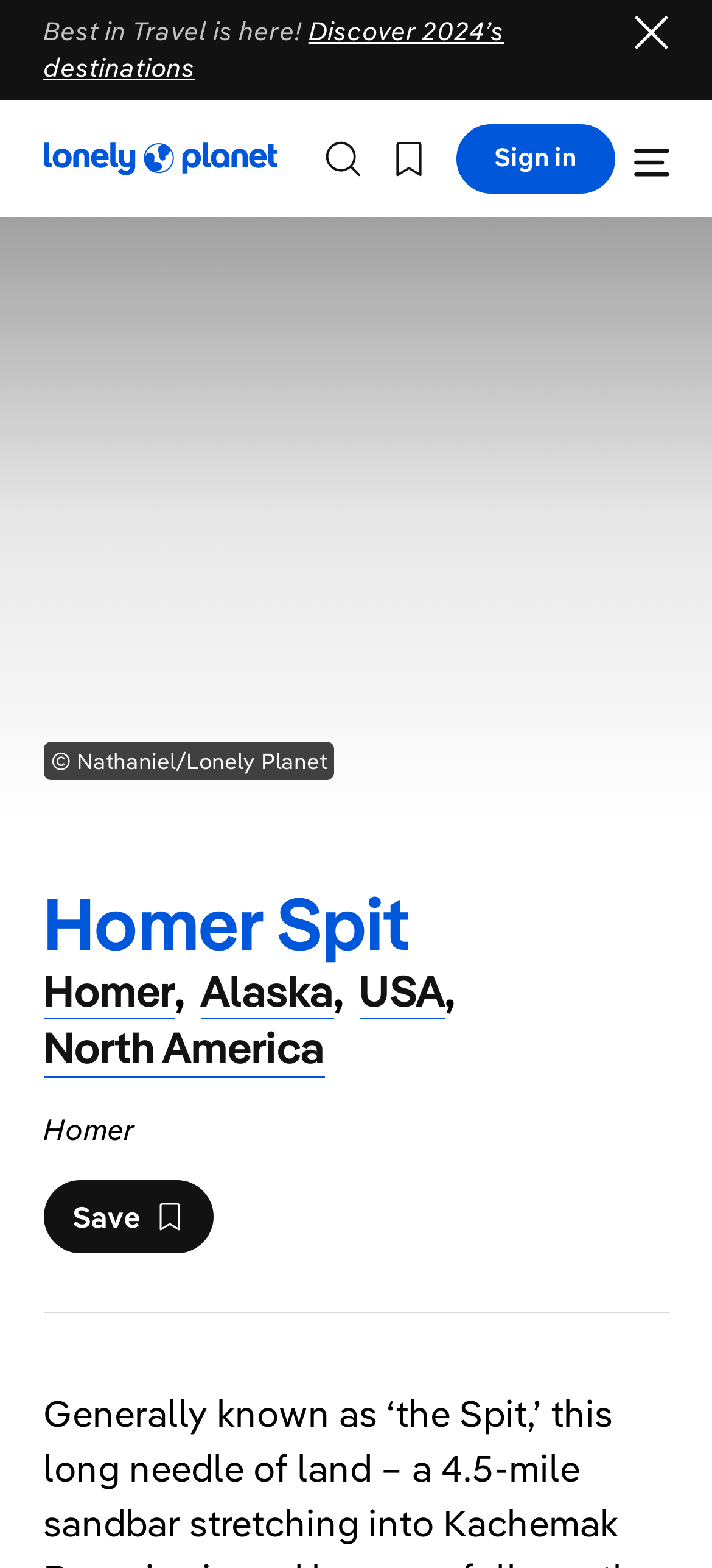Identify the bounding box coordinates of the part that should be clicked to carry out this instruction: "Login or Sign in".

[0.64, 0.08, 0.863, 0.123]